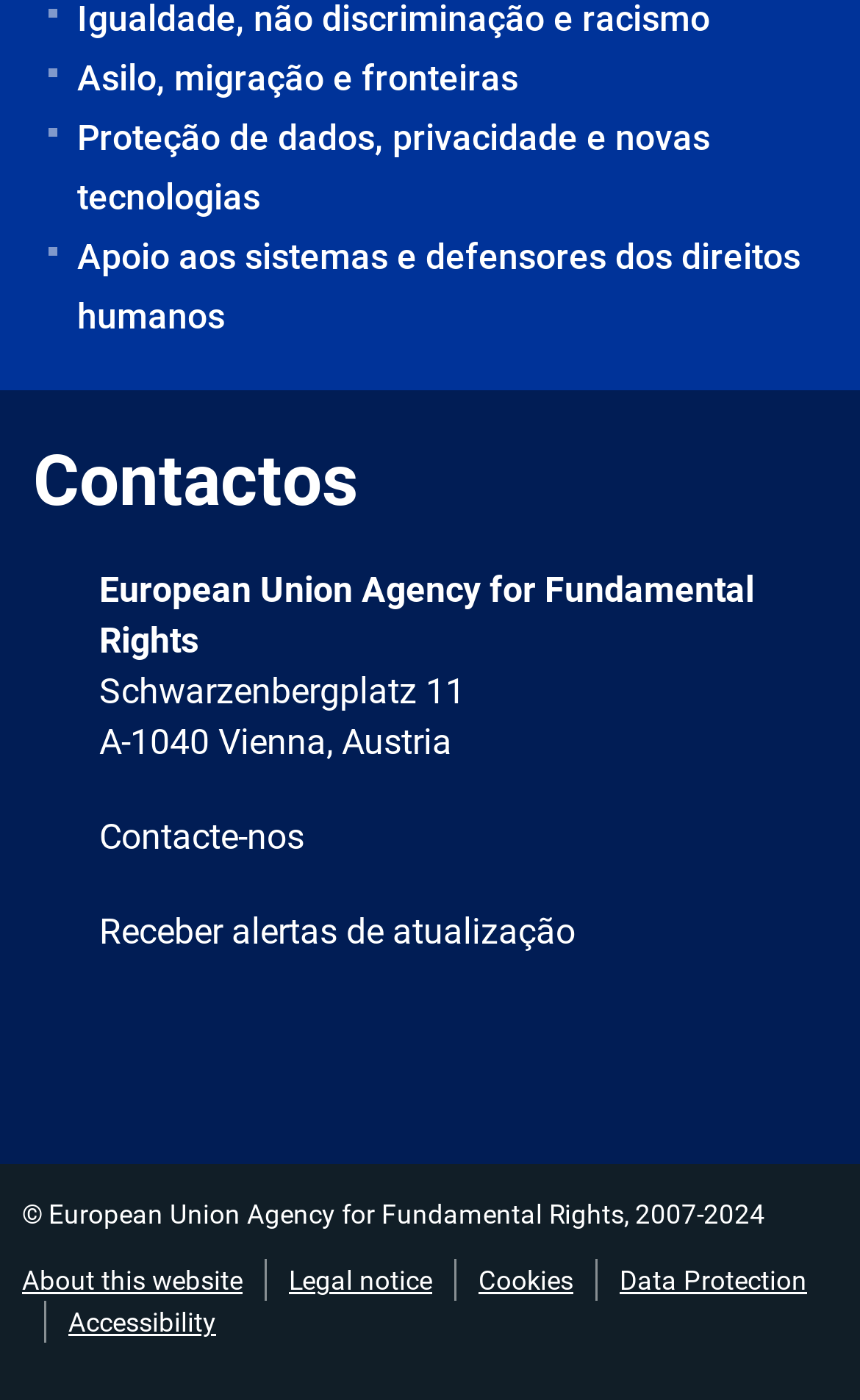Please identify the bounding box coordinates of the clickable area that will allow you to execute the instruction: "Click on 'Contacte-nos'".

[0.115, 0.582, 0.354, 0.612]